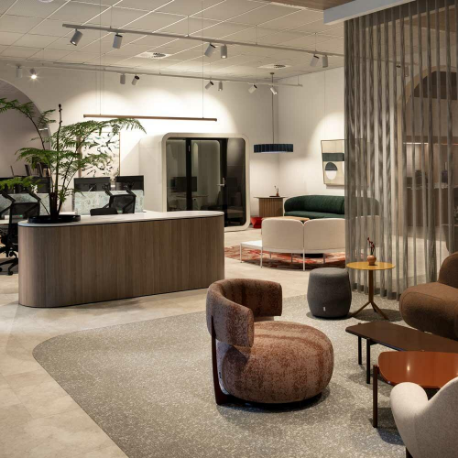Can you give a detailed response to the following question using the information from the image? What type of lighting is used in the office space?

The caption highlights the use of strategic lighting from ceiling fixtures, which implies a deliberate and intentional approach to lighting design. Additionally, the caption mentions that soft natural light filters through large windows, creating a bright and airy feel. This suggests that the office space incorporates both artificial and natural lighting sources to create a welcoming atmosphere.